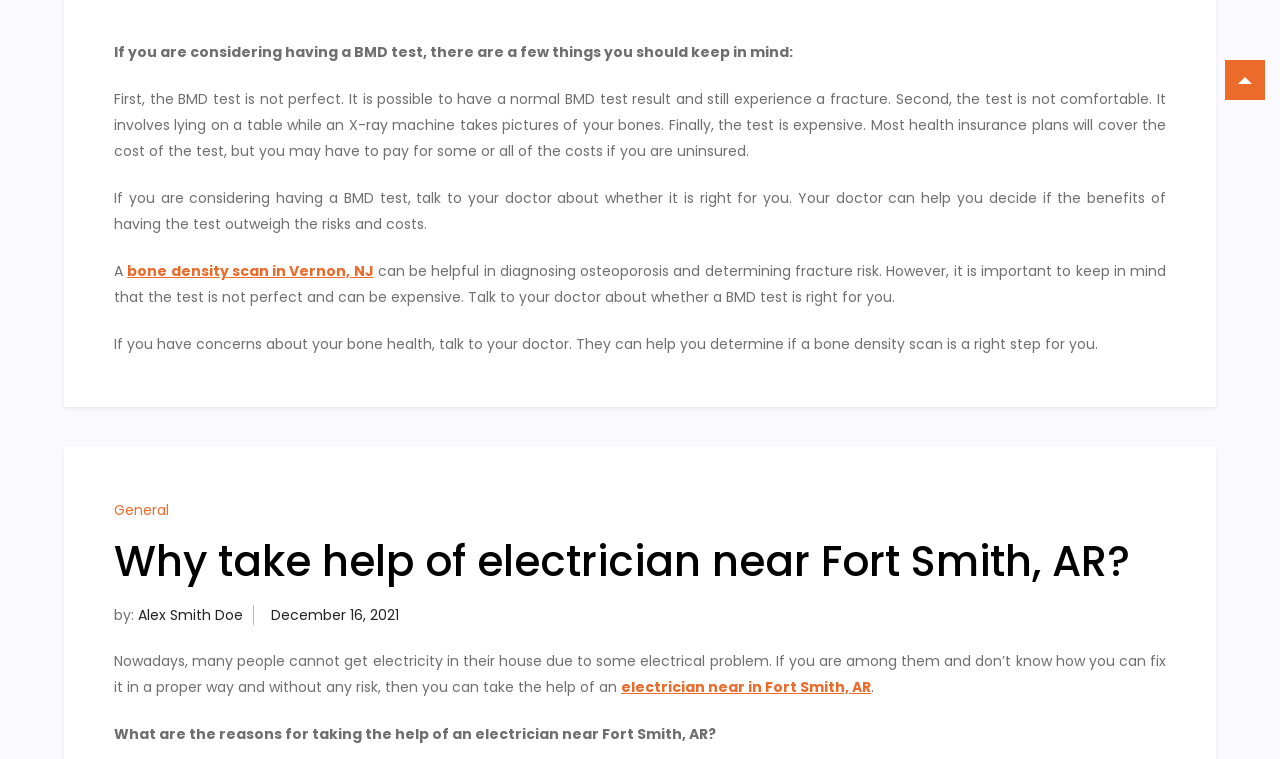Using the webpage screenshot, locate the HTML element that fits the following description and provide its bounding box: "General".

[0.089, 0.66, 0.132, 0.684]